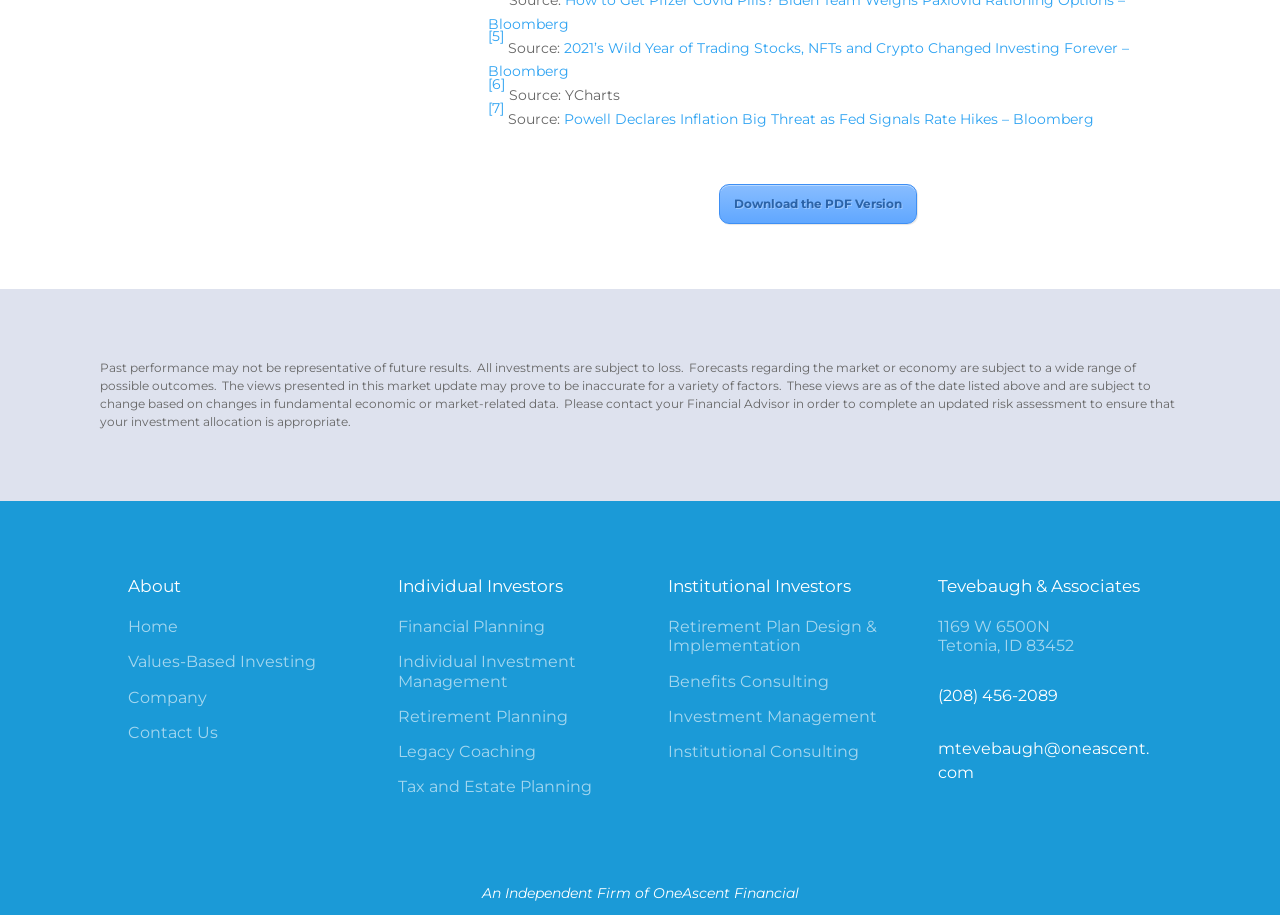Use a single word or phrase to answer this question: 
What is the address of Tevebaugh & Associates?

1169 W 6500N, Tetonia, ID 83452